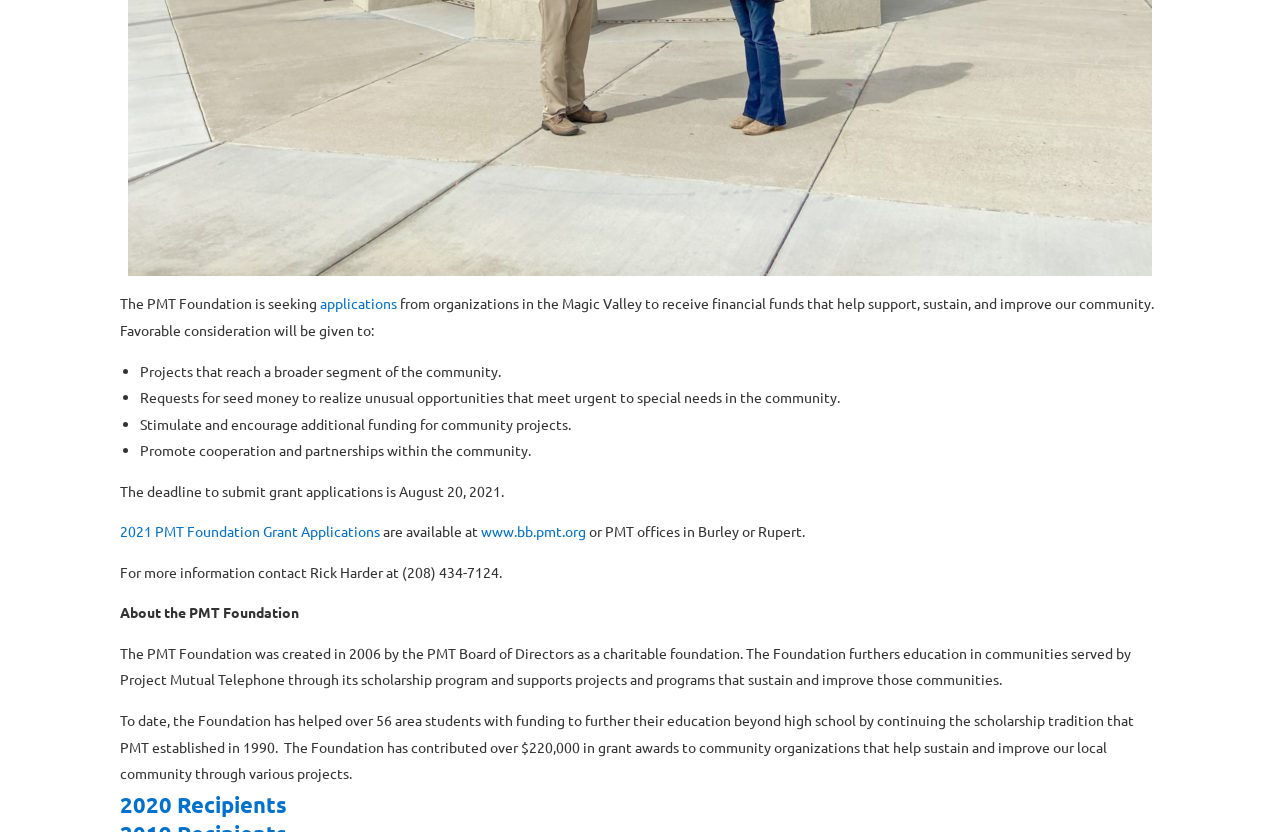For the element described, predict the bounding box coordinates as (top-left x, top-left y, bottom-right x, bottom-right y). All values should be between 0 and 1. Element description: Join Our Team

None